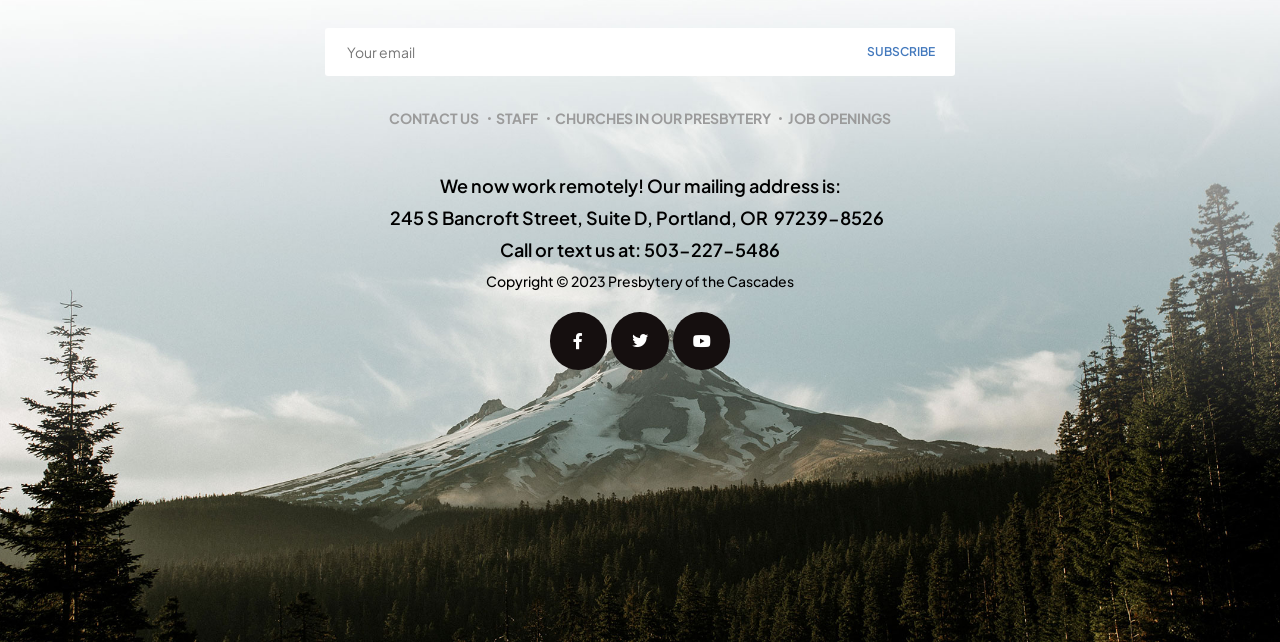Locate the bounding box coordinates of the clickable element to fulfill the following instruction: "Subscribe". Provide the coordinates as four float numbers between 0 and 1 in the format [left, top, right, bottom].

[0.662, 0.044, 0.746, 0.119]